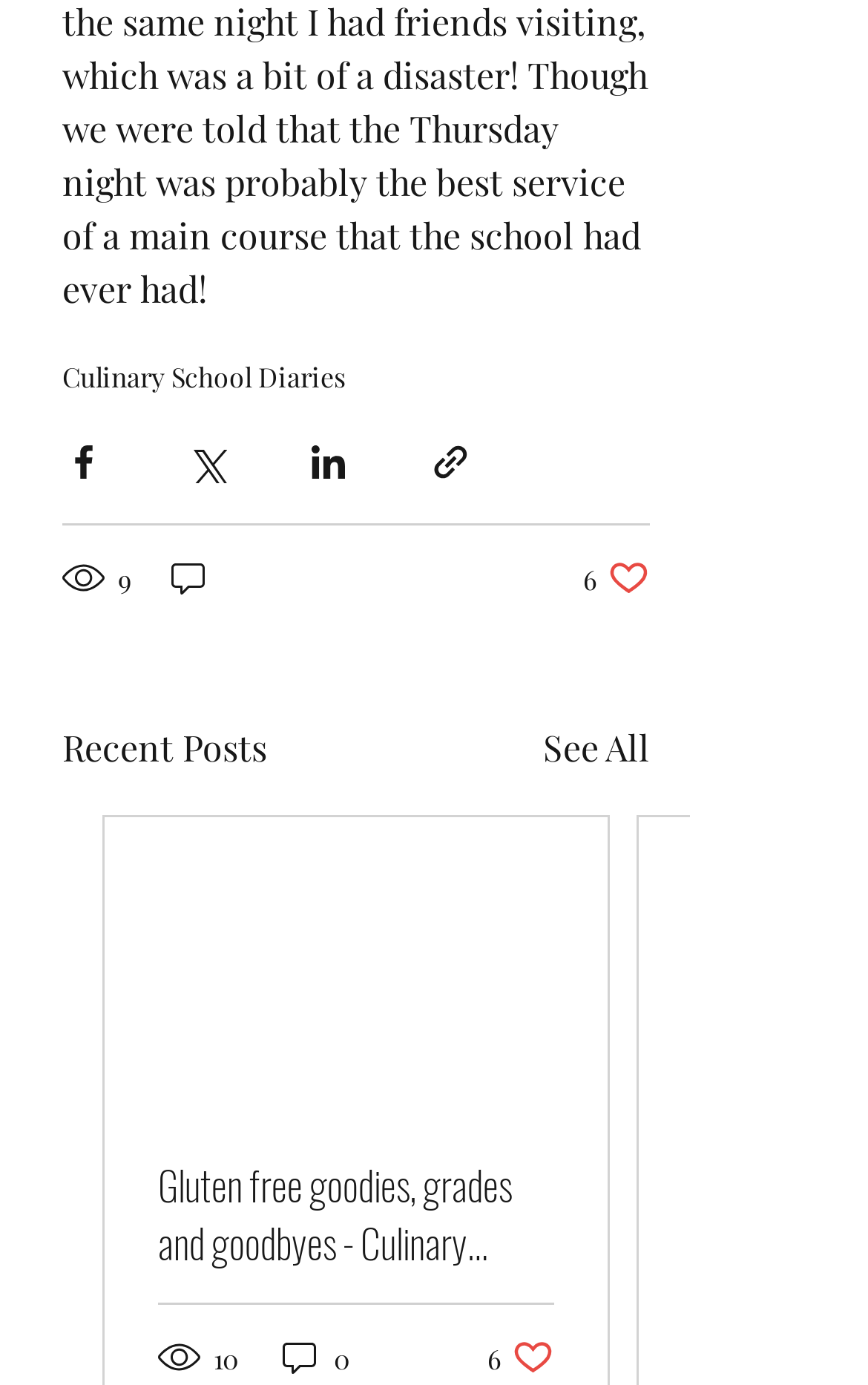Identify the bounding box coordinates of the clickable region necessary to fulfill the following instruction: "See all posts". The bounding box coordinates should be four float numbers between 0 and 1, i.e., [left, top, right, bottom].

[0.626, 0.522, 0.749, 0.56]